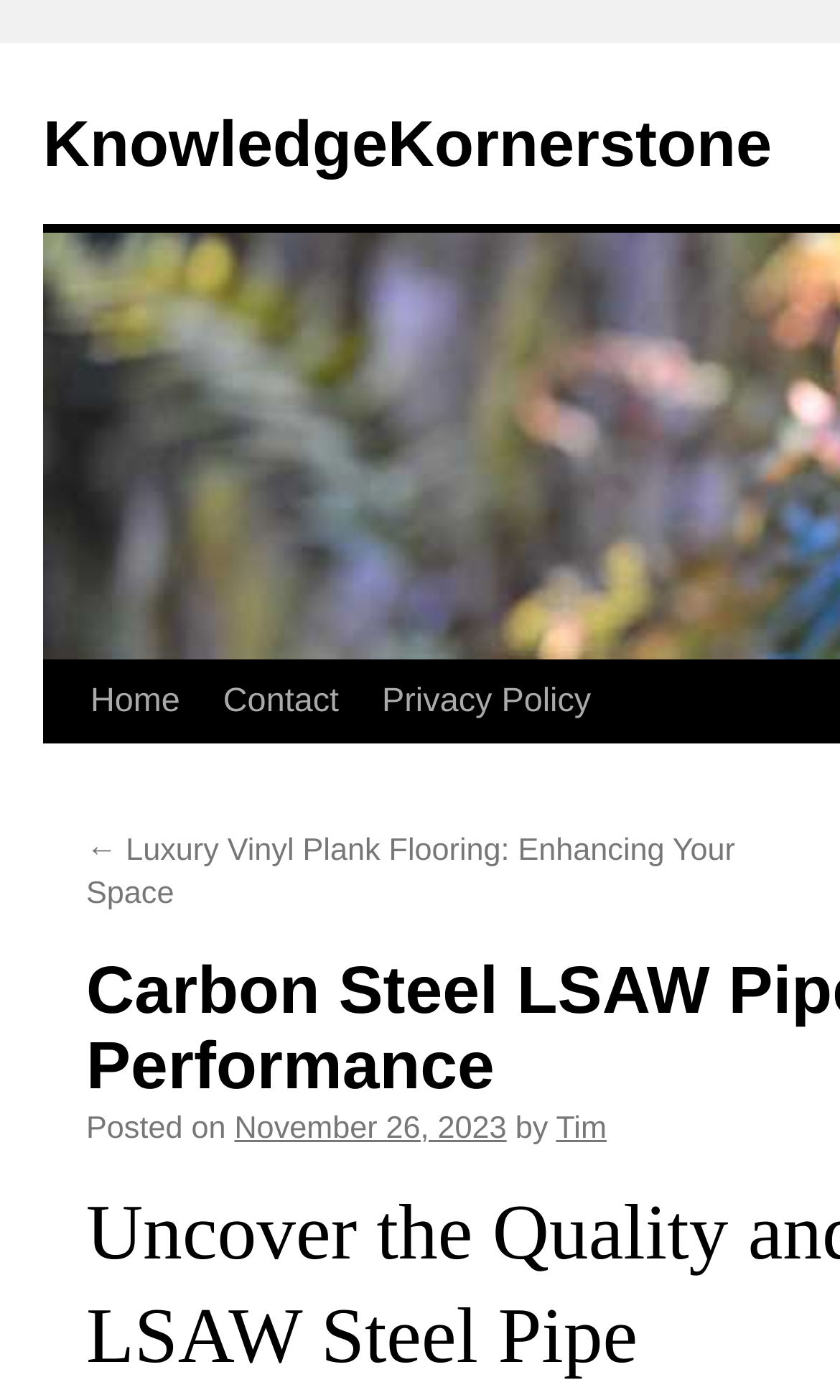Identify the bounding box coordinates necessary to click and complete the given instruction: "view privacy policy".

[0.429, 0.473, 0.729, 0.531]